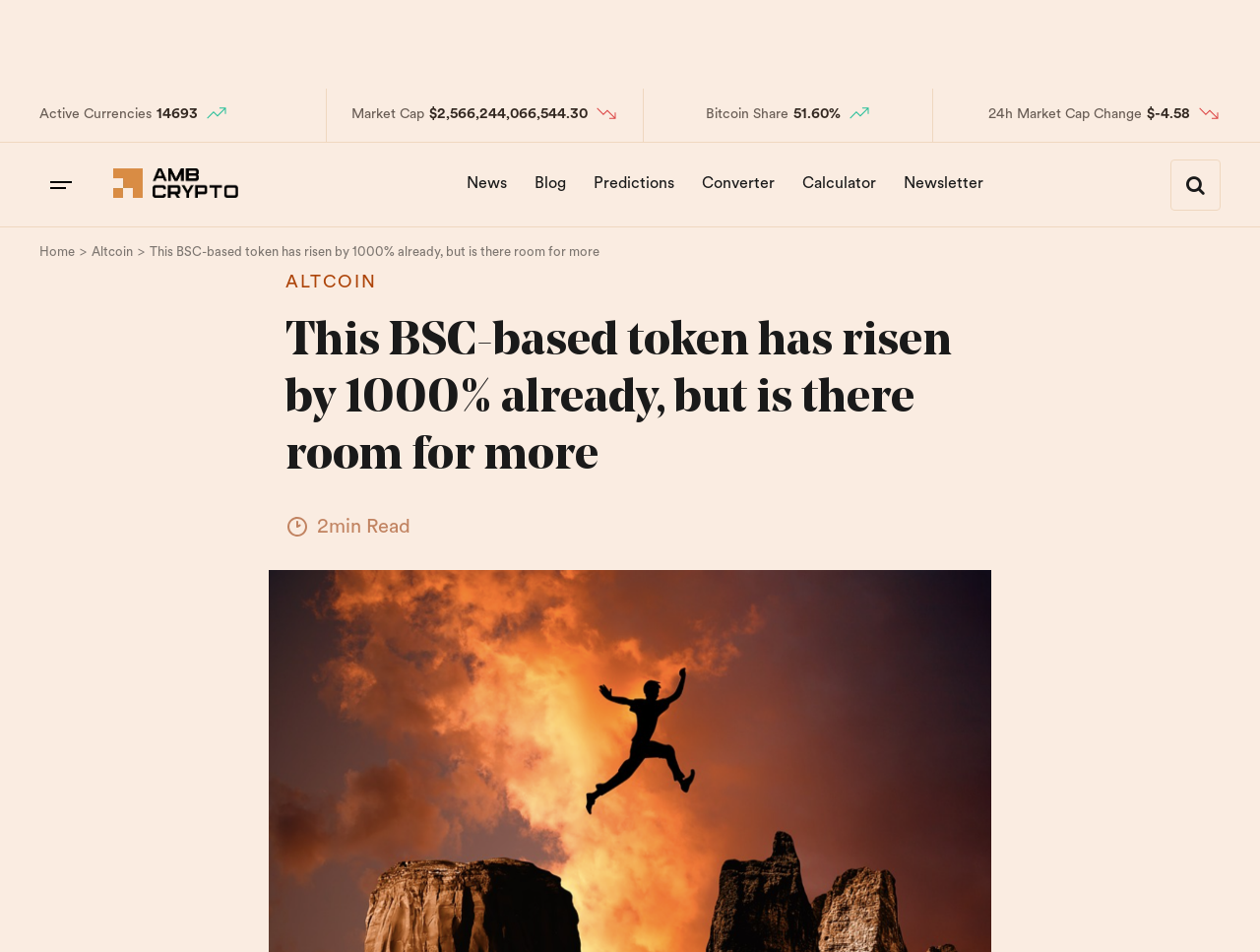Please examine the image and answer the question with a detailed explanation:
What is the percentage of Bitcoin's share in the market?

I found the answer by looking at the 'Bitcoin Share' section on the webpage, which displays the percentage of Bitcoin's share in the market as '51.60%'.